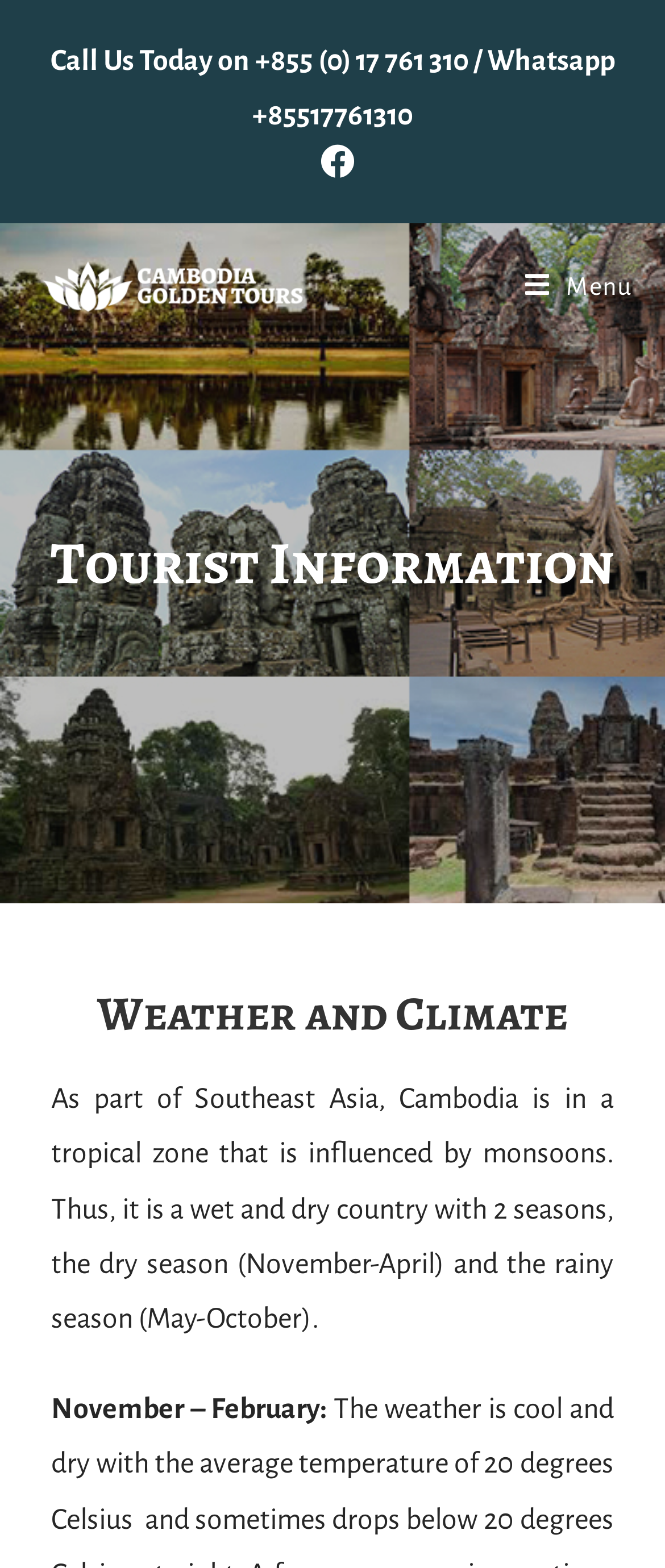Detail the features and information presented on the webpage.

The webpage is about Siem Reap tourist information, providing essential details for a safe, enjoyable, and stress-free trip to Siem Reap, Cambodia. 

At the top of the page, there is a call-to-action element, "Call Us Today on +855 (0) 17 761 310 / Whatsapp +85517761310", followed by a list of social links, including a Facebook link. 

To the right of the social links, there is a layout table containing the Cambodia Golden Tours logo, which is an image. 

On the top-right corner, there is a mobile menu link. 

Below the top section, there are three main headings: "Tourist Information", "Weather and Climate", and another heading that is not fully visible in the provided accessibility tree. 

Under the "Weather and Climate" heading, there is a paragraph describing Cambodia's tropical climate, which is influenced by monsoons and has two seasons: the dry season from November to April and the rainy season from May to October. 

Further down, there is a subheading "November – February:" which likely provides more specific information about the weather during this period.